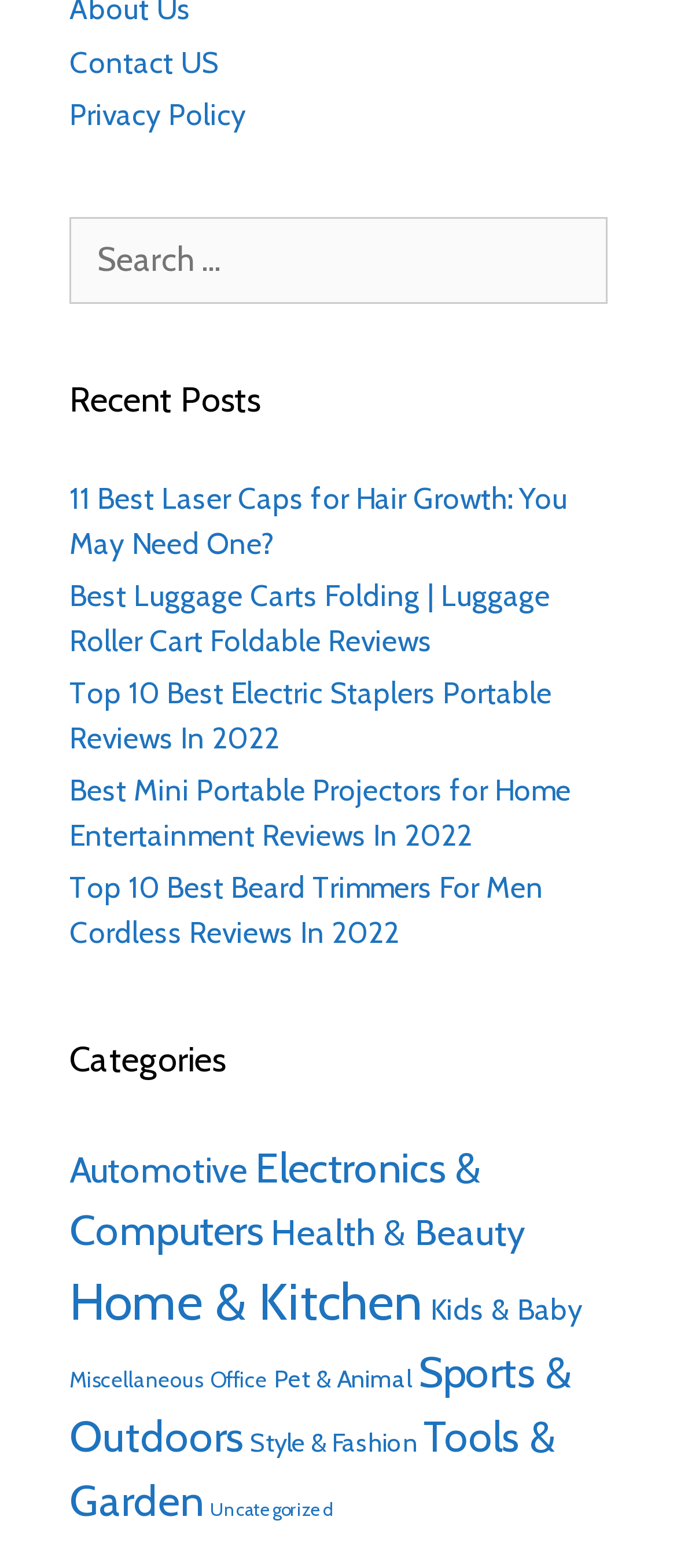Identify the bounding box coordinates of the element to click to follow this instruction: 'Contact the website administrator'. Ensure the coordinates are four float values between 0 and 1, provided as [left, top, right, bottom].

[0.103, 0.029, 0.323, 0.051]